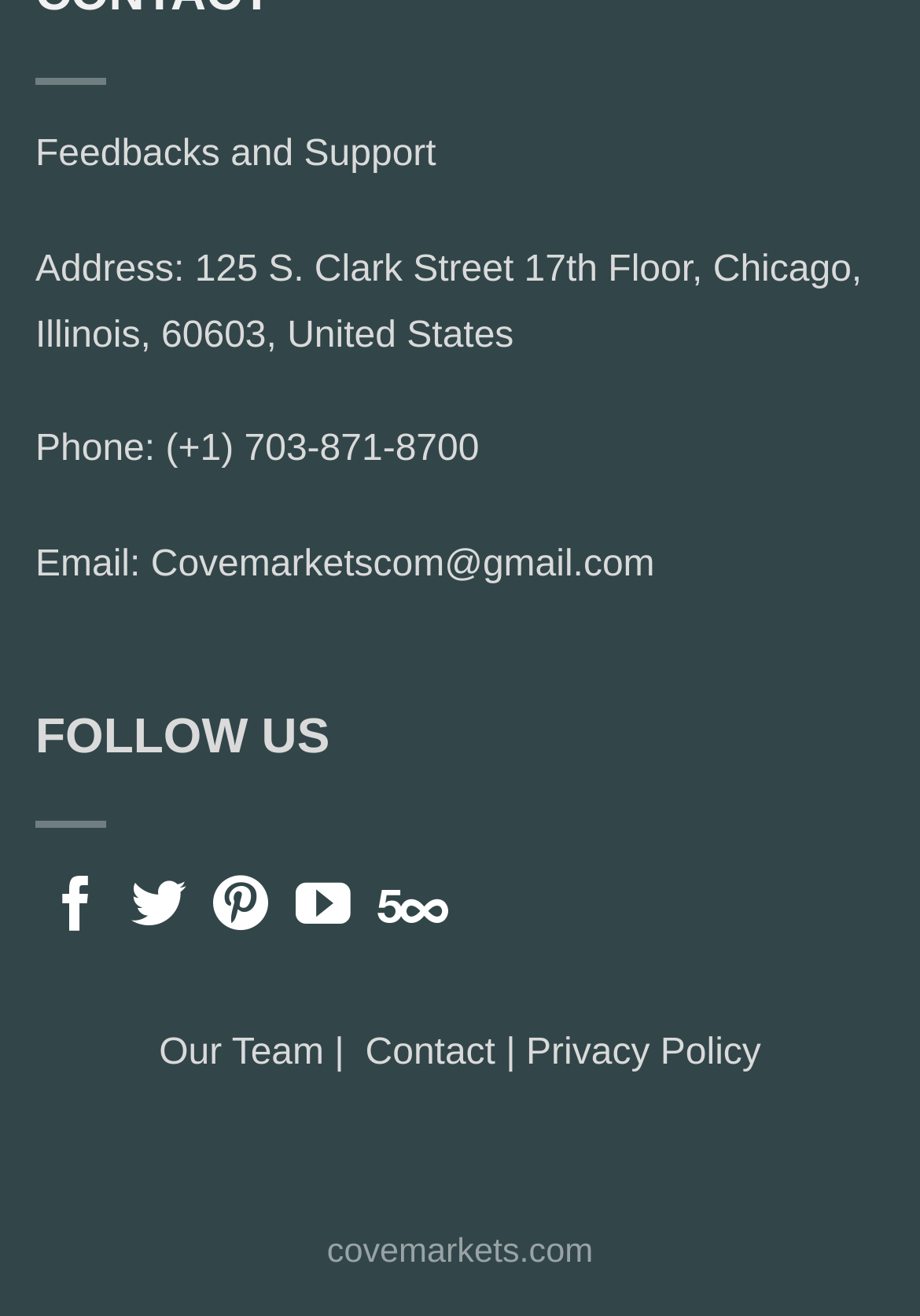What is the phone number?
Refer to the image and provide a thorough answer to the question.

I found the phone number by looking at the static text element that says 'Phone: (+1) 703-871-8700'.